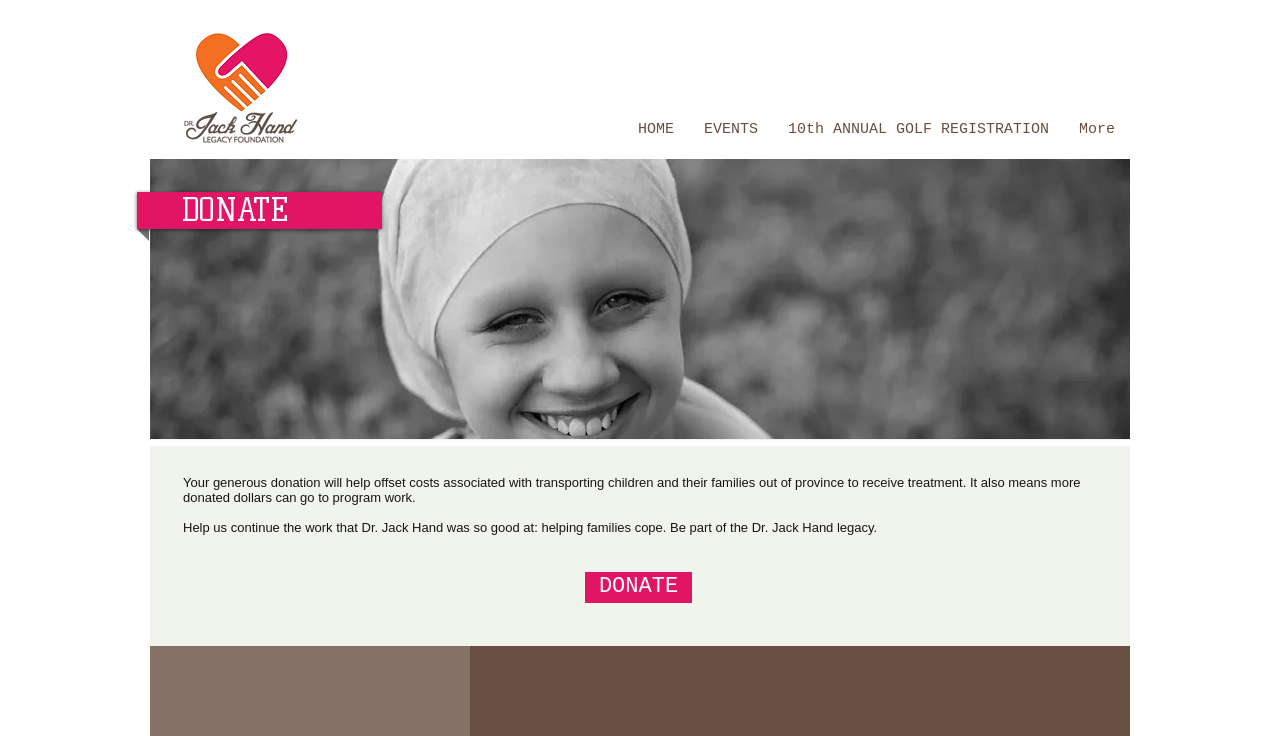How many navigation links are there?
Answer the question based on the image using a single word or a brief phrase.

4